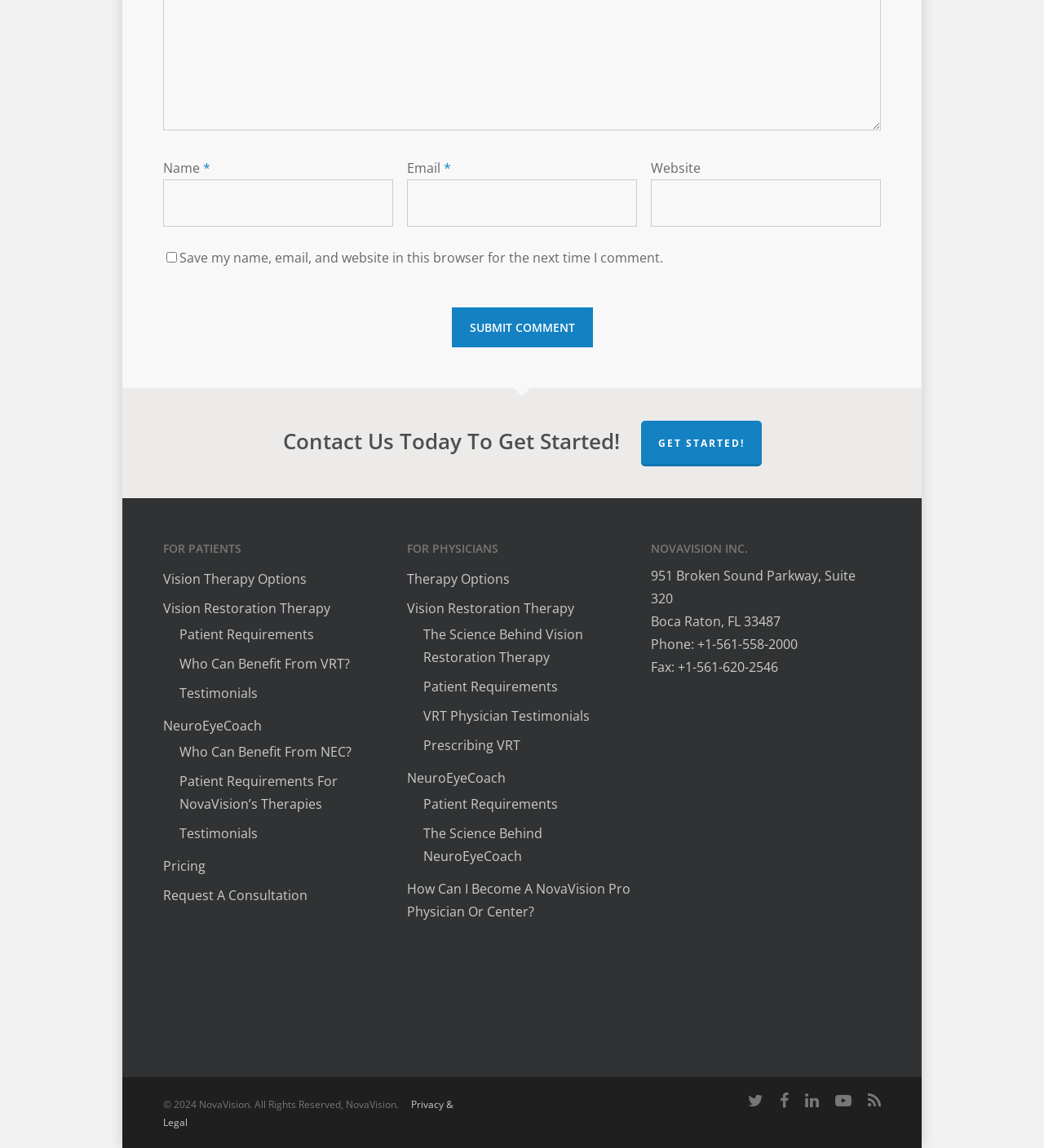Highlight the bounding box coordinates of the region I should click on to meet the following instruction: "Get started".

[0.614, 0.366, 0.729, 0.406]